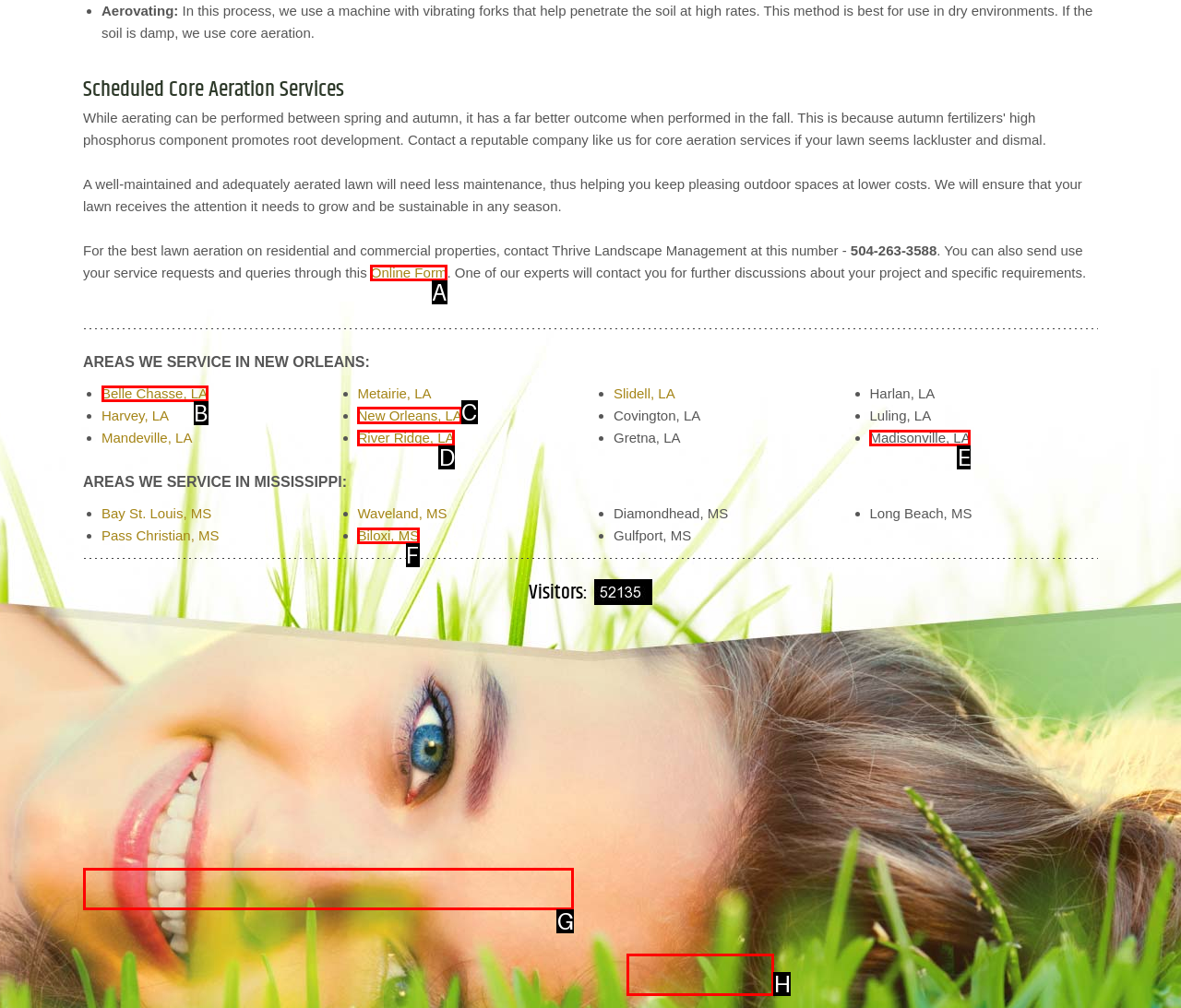Tell me which UI element to click to fulfill the given task: Get a quote for lawn aeration in New Orleans. Respond with the letter of the correct option directly.

C